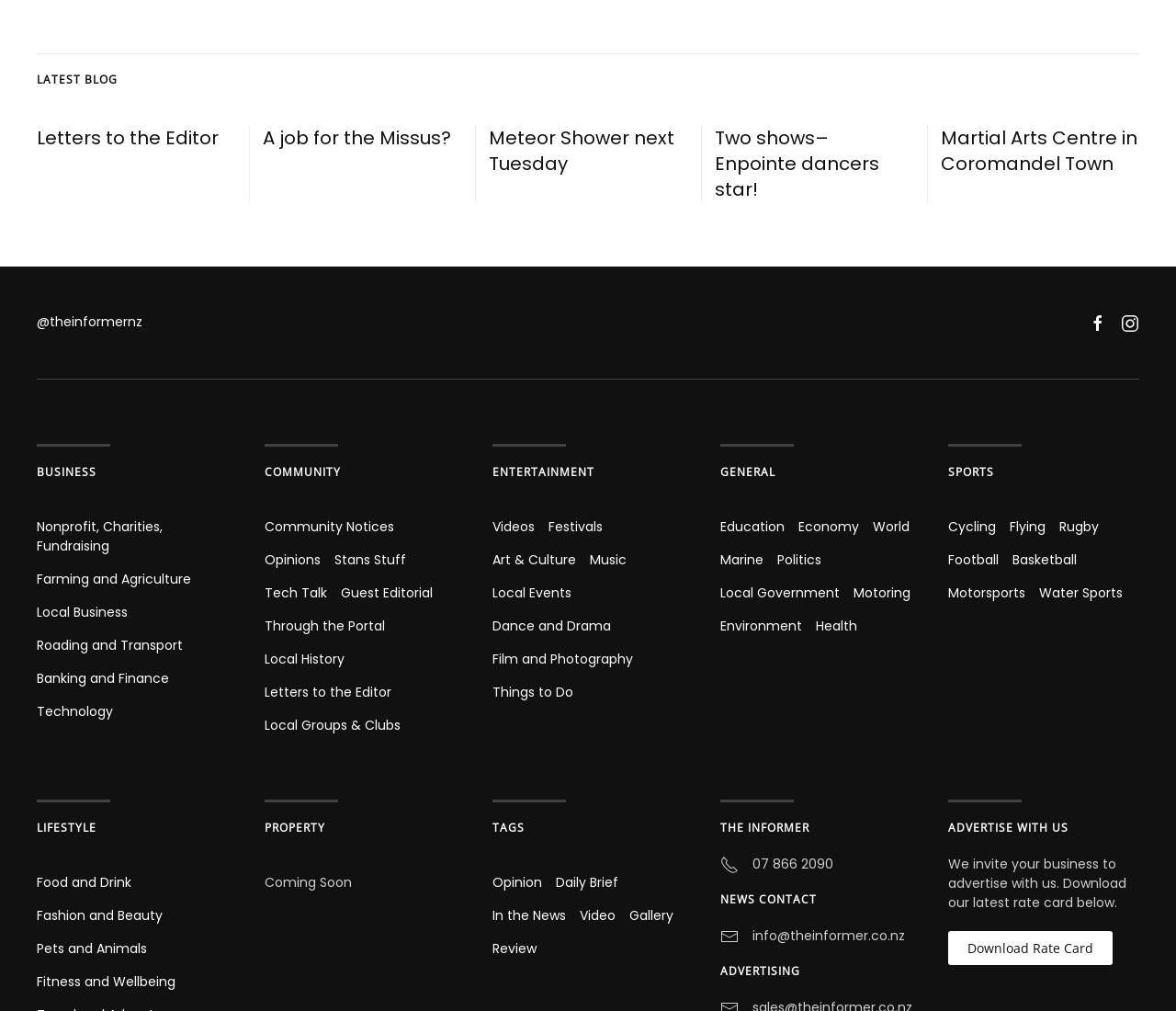Identify the bounding box of the UI element that matches this description: "Gallery".

[0.535, 0.896, 0.573, 0.914]